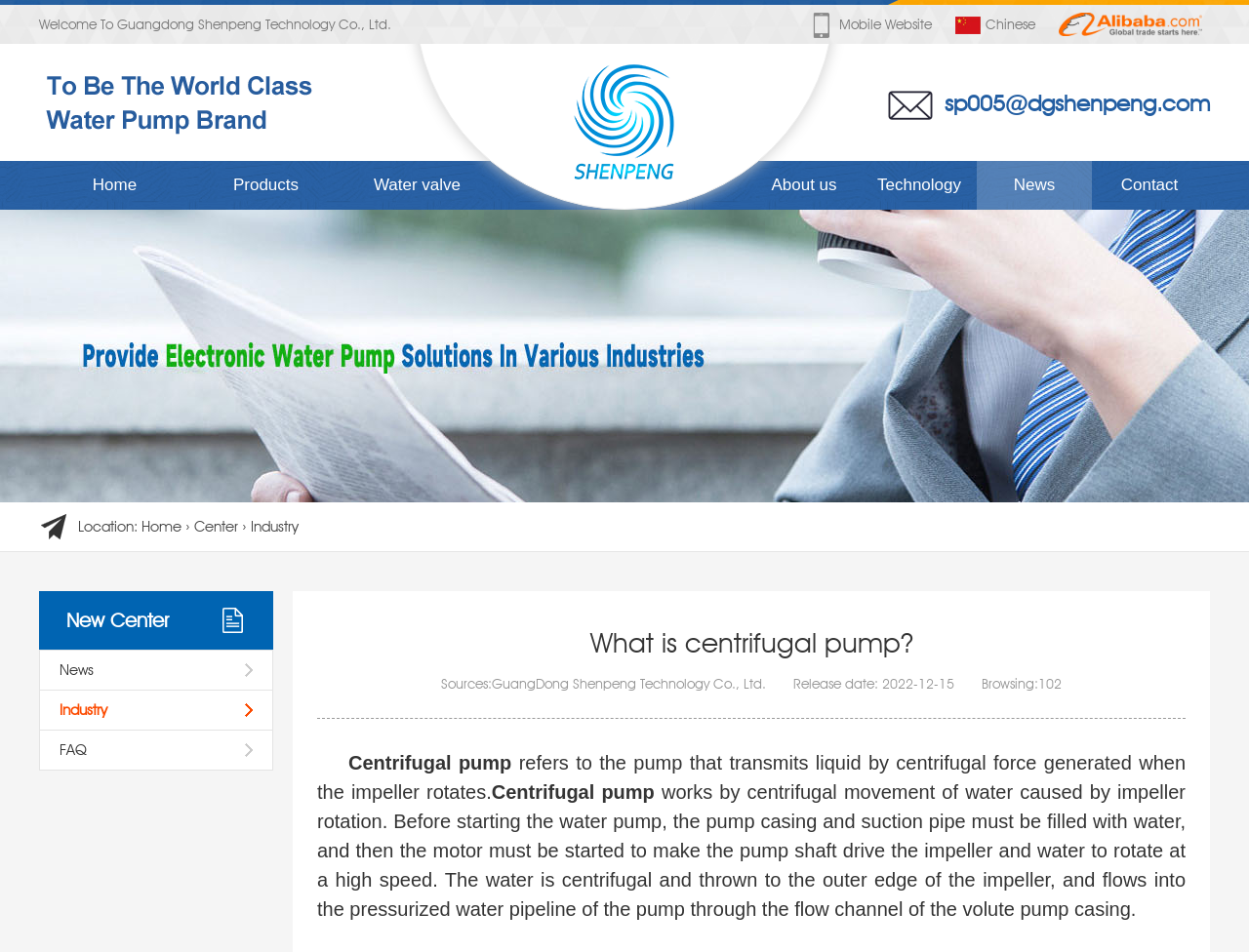What is the release date of the article?
Provide a short answer using one word or a brief phrase based on the image.

2022-12-15